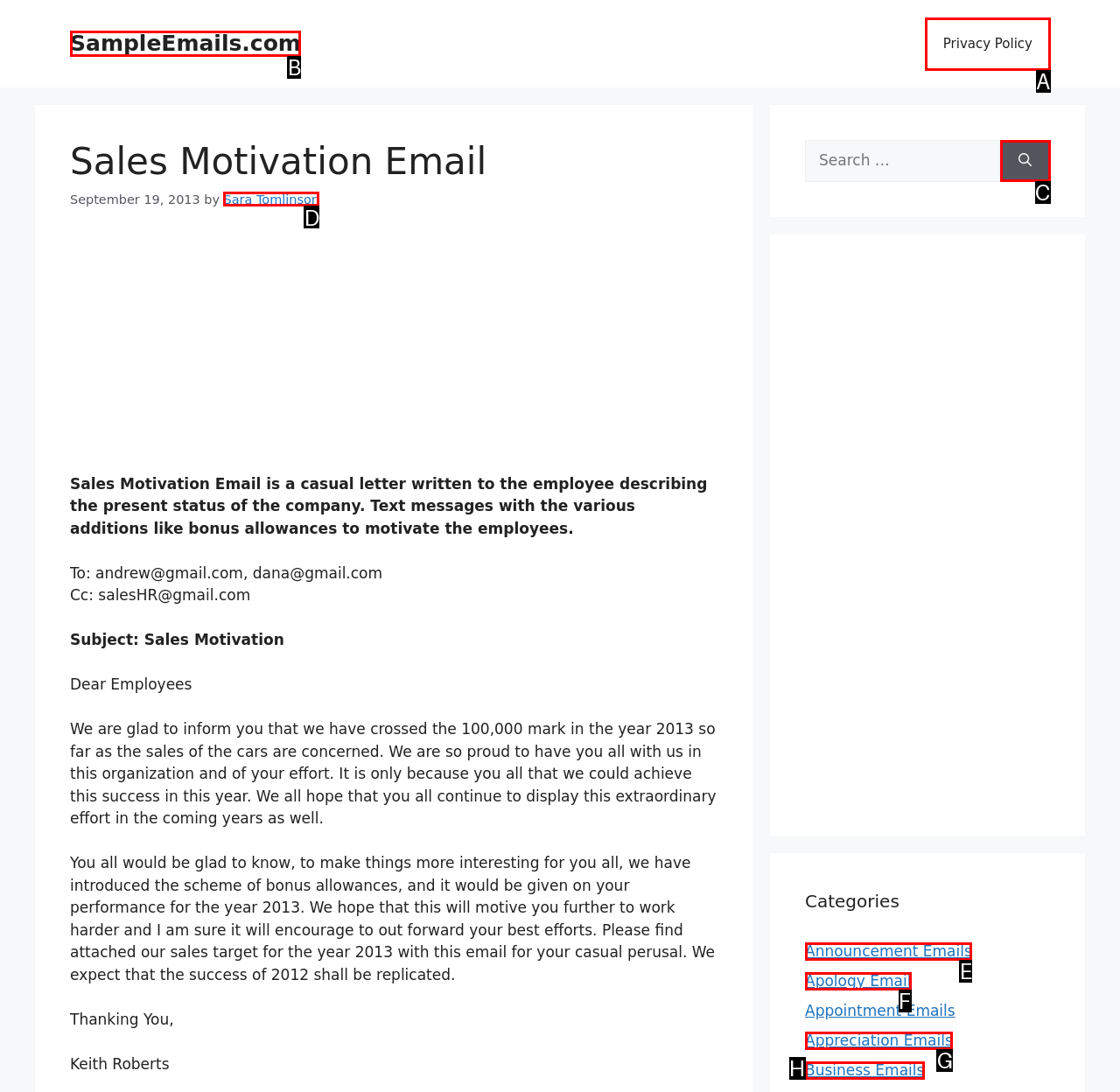Determine the UI element that matches the description: Useful Links
Answer with the letter from the given choices.

None